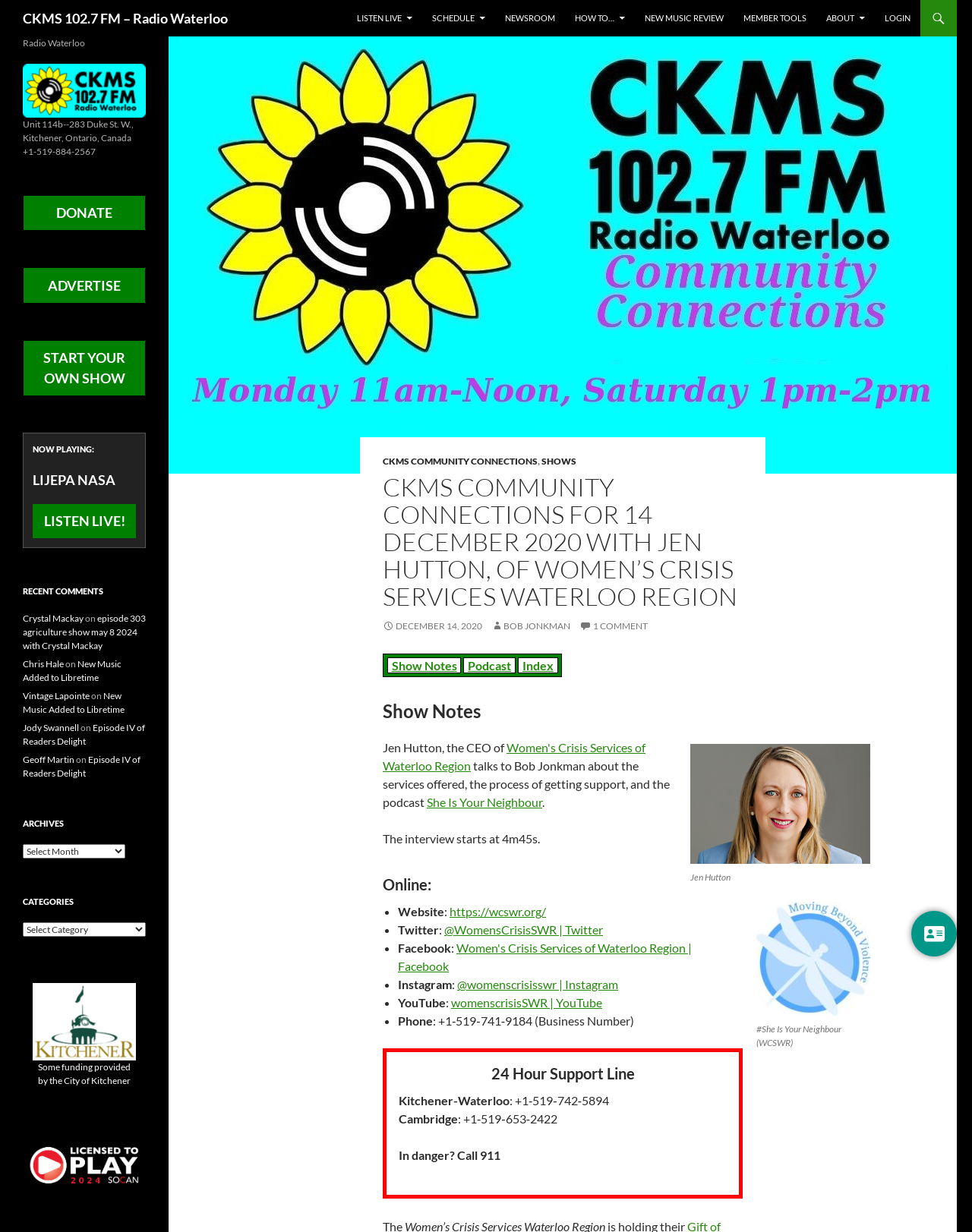Please determine the bounding box coordinates of the area that needs to be clicked to complete this task: 'Click the LISTEN LIVE button'. The coordinates must be four float numbers between 0 and 1, formatted as [left, top, right, bottom].

[0.358, 0.0, 0.434, 0.03]